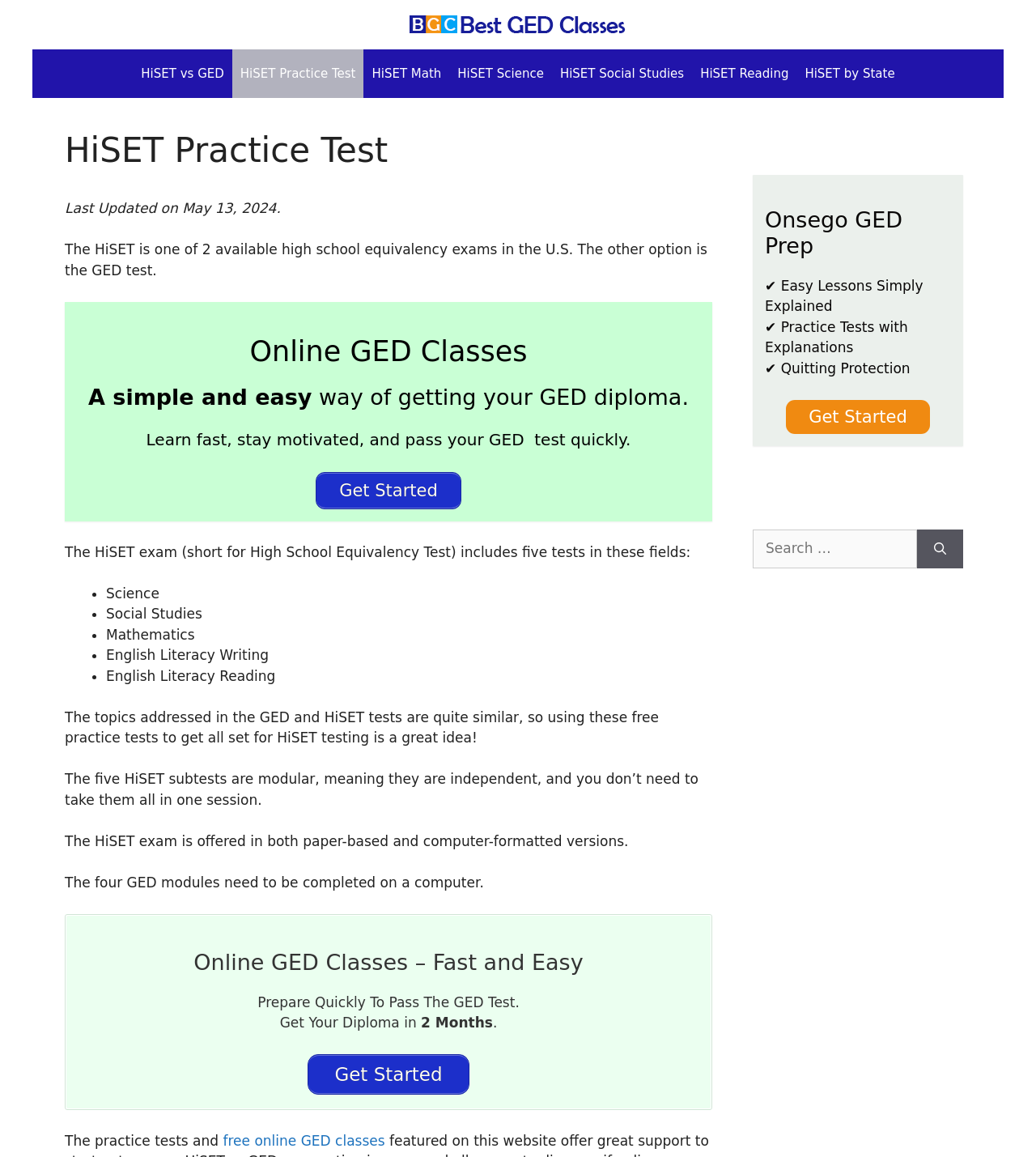Please determine the bounding box coordinates for the UI element described as: "HiSET Practice Test".

[0.224, 0.043, 0.351, 0.085]